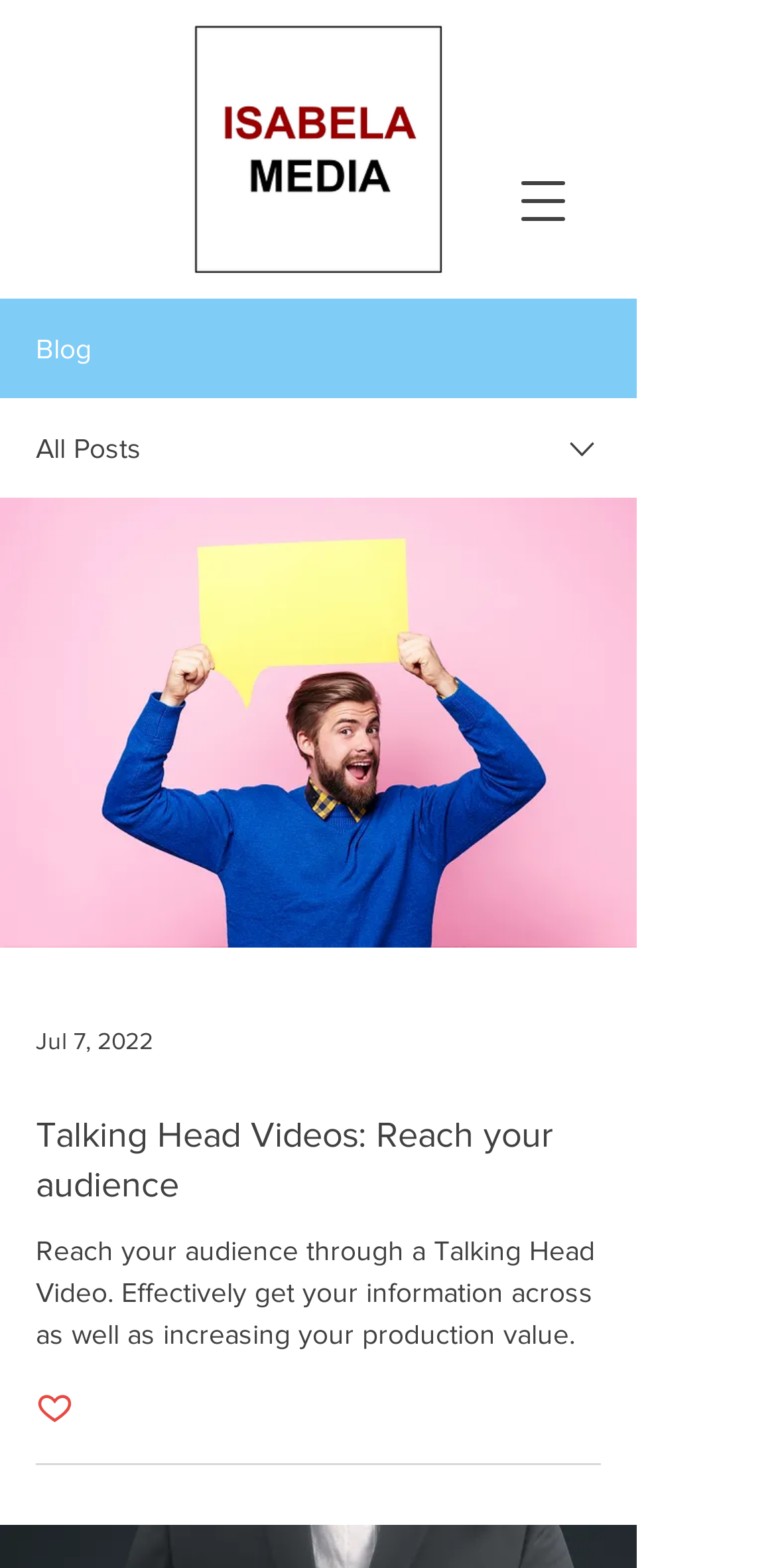Please give a concise answer to this question using a single word or phrase: 
What is the purpose of the Talking Head Video?

Reach audience and increase production value